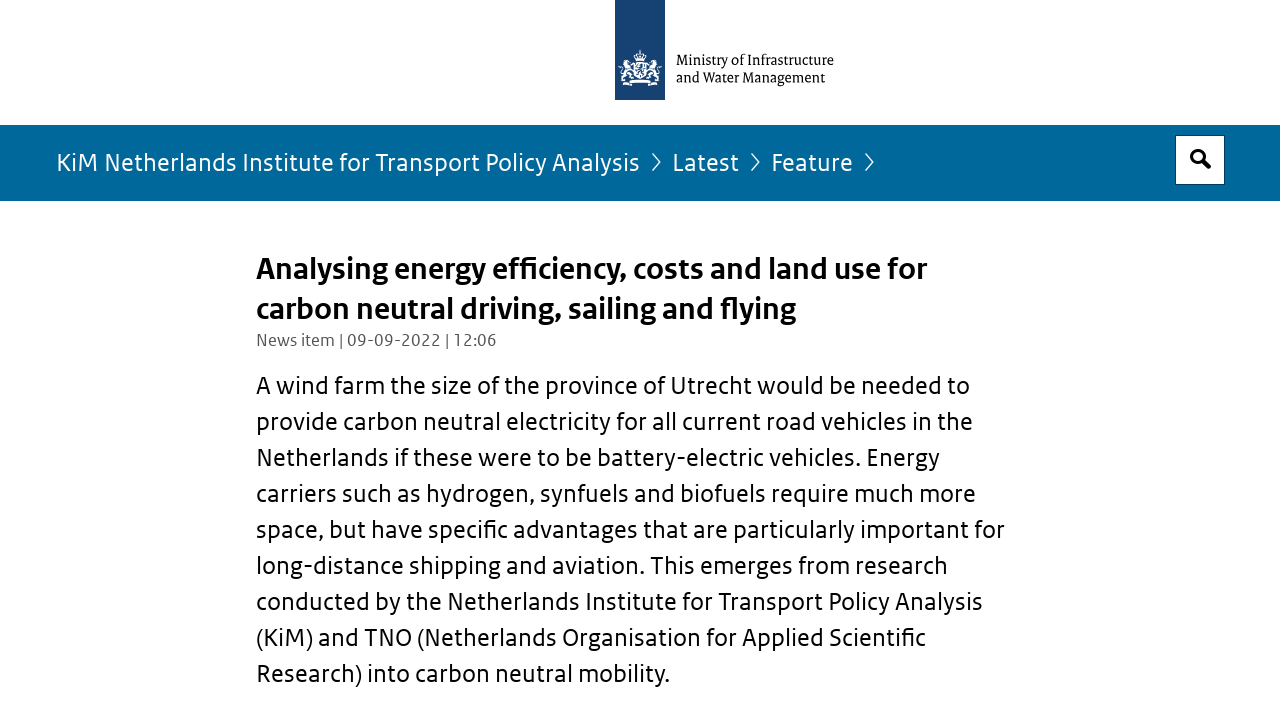Using the element description Open search box, predict the bounding box coordinates for the UI element. Provide the coordinates in (top-left x, top-left y, bottom-right x, bottom-right y) format with values ranging from 0 to 1.

[0.919, 0.189, 0.956, 0.256]